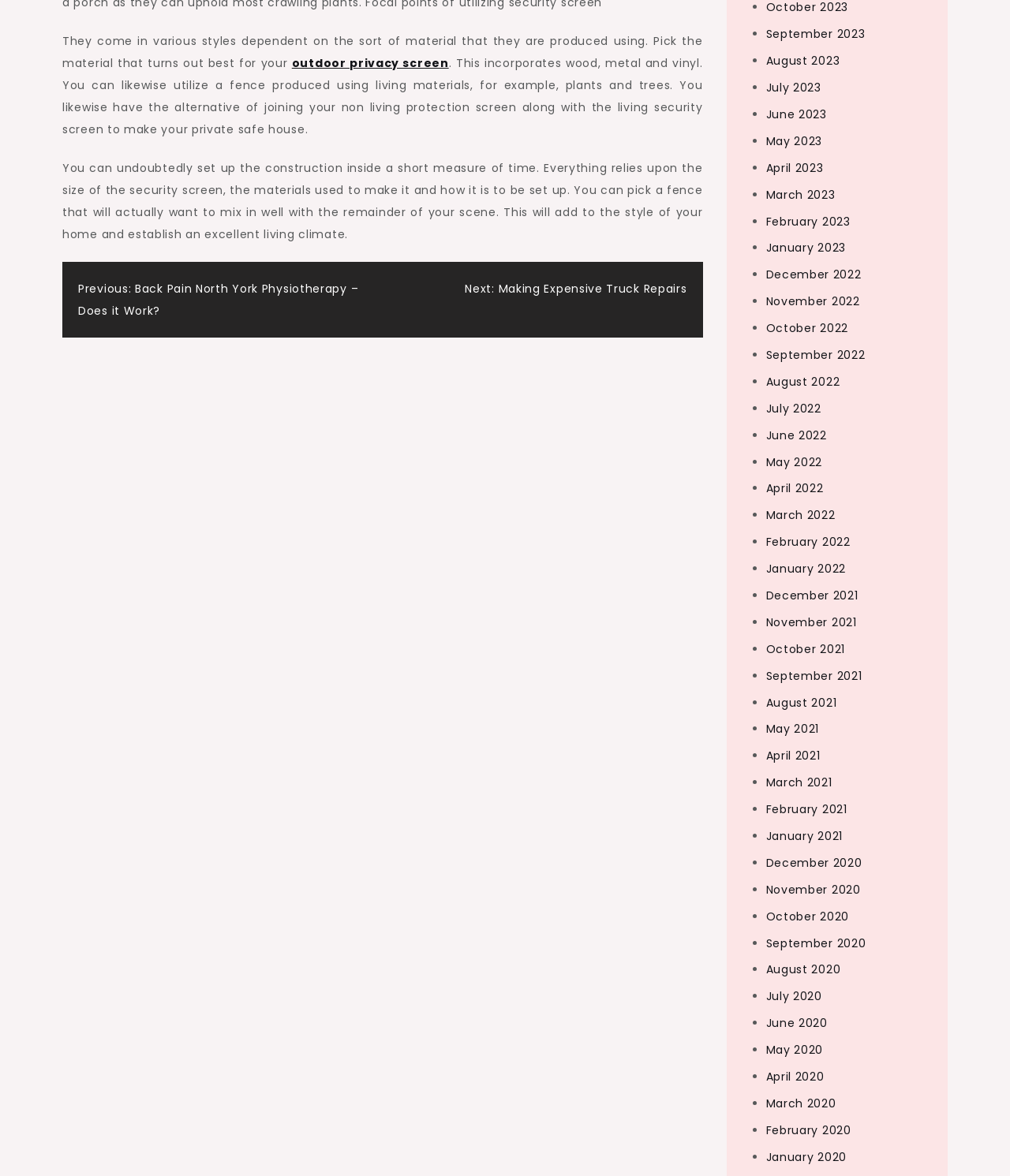What is the purpose of a fence?
Please answer using one word or phrase, based on the screenshot.

to create a private safe haven